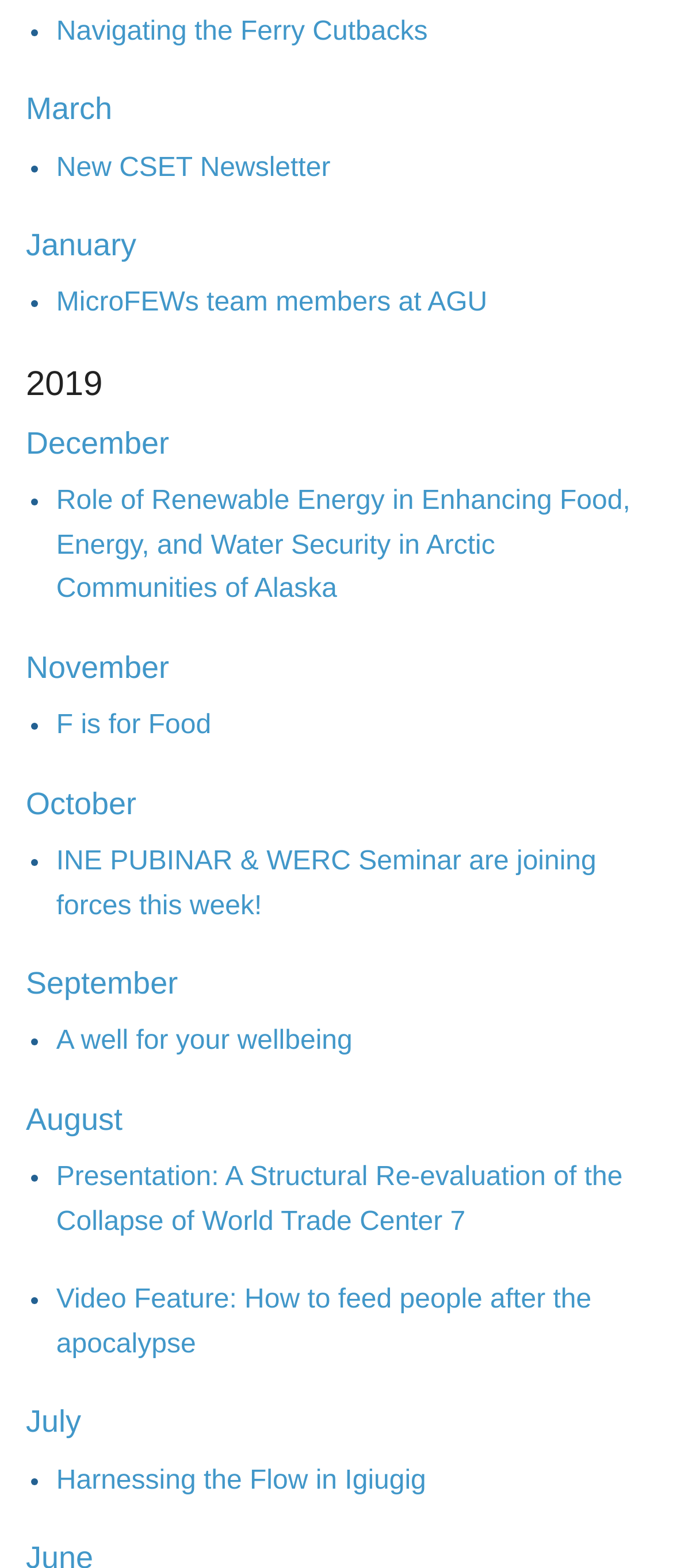Determine the bounding box coordinates for the region that must be clicked to execute the following instruction: "Read the article about MicroFEWs team members at AGU".

[0.084, 0.184, 0.724, 0.203]